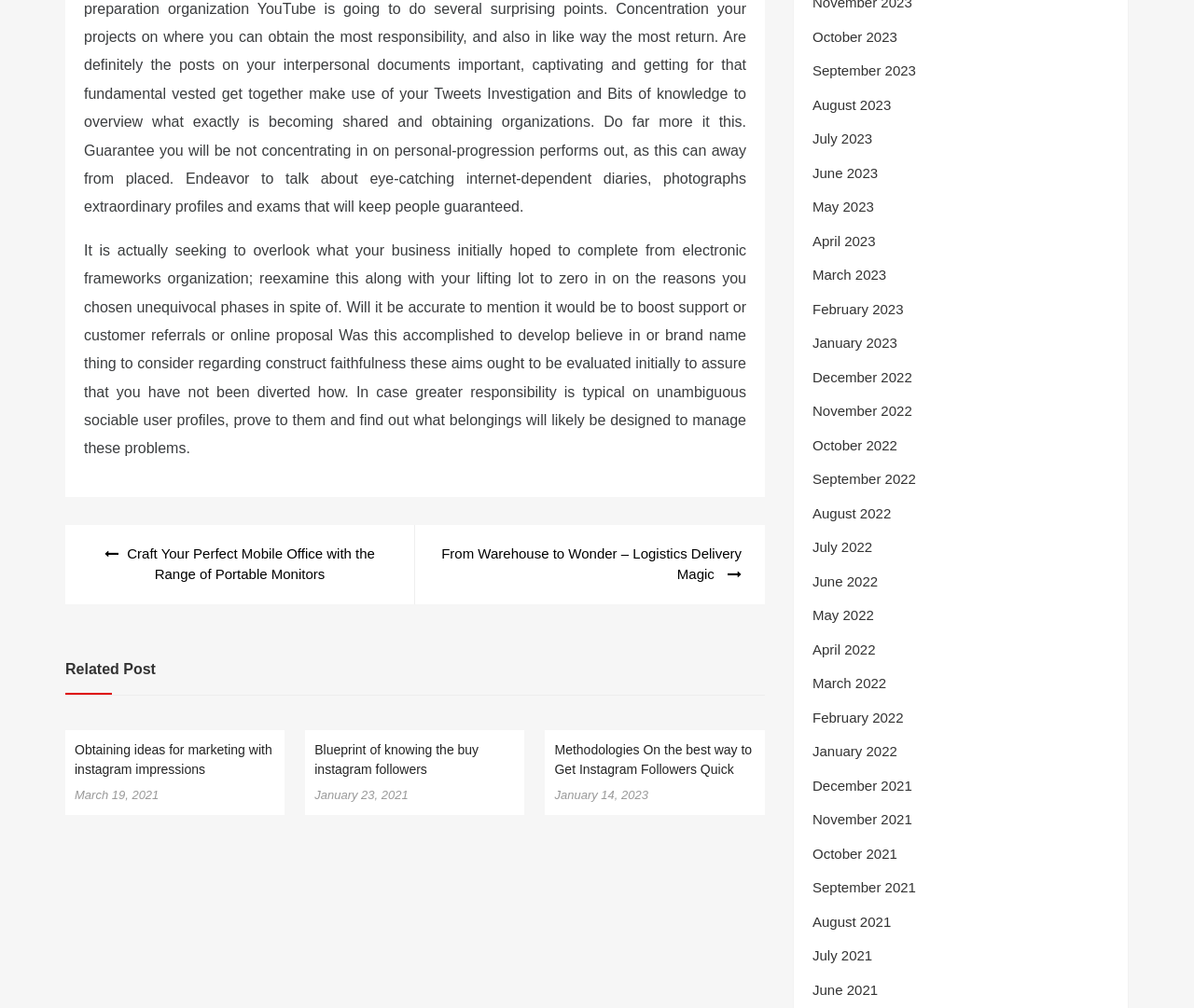Identify the bounding box coordinates of the clickable region necessary to fulfill the following instruction: "Read 'Craft Your Perfect Mobile Office with the Range of Portable Monitors' post". The bounding box coordinates should be four float numbers between 0 and 1, i.e., [left, top, right, bottom].

[0.074, 0.539, 0.327, 0.581]